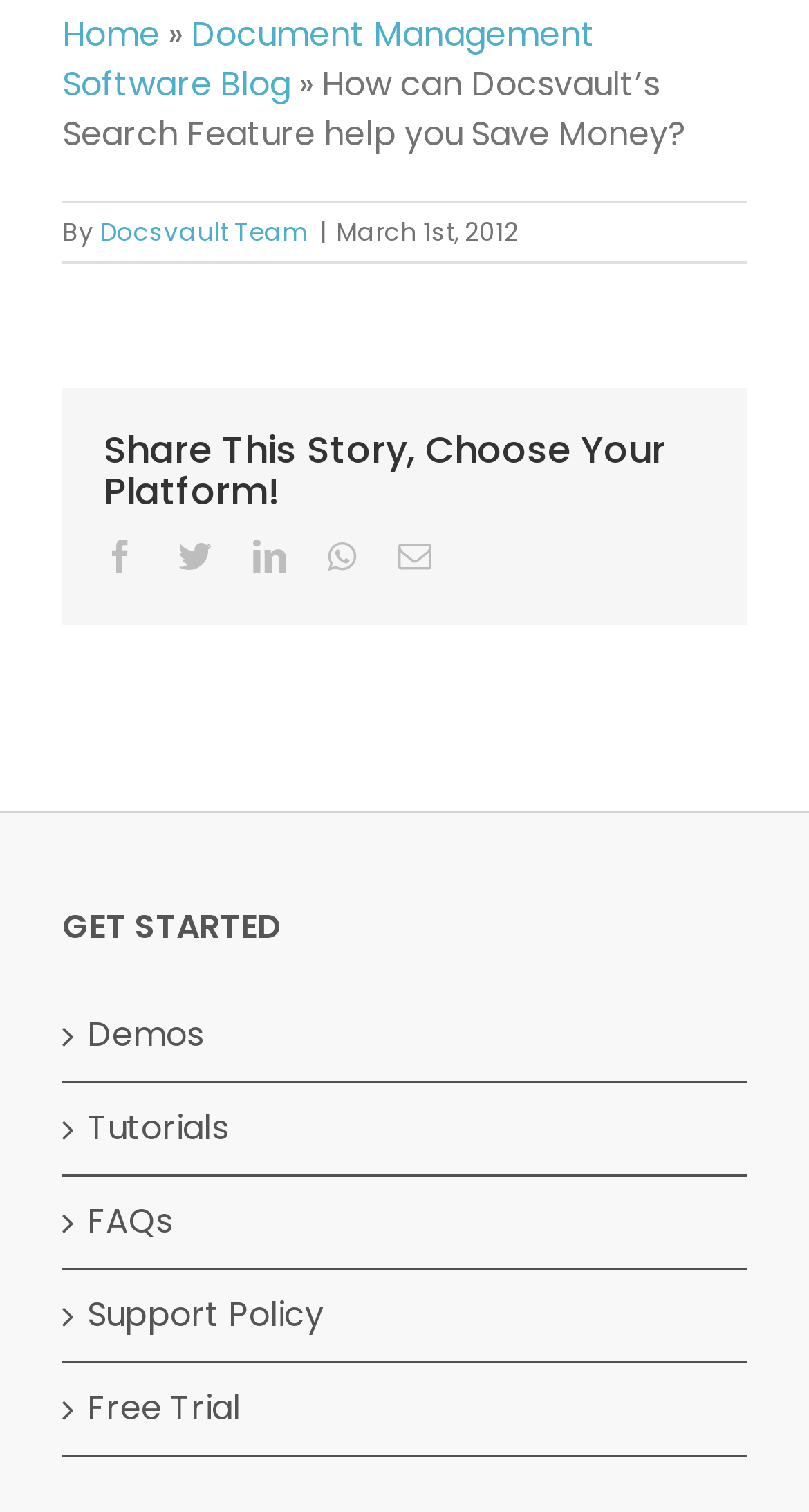Identify the bounding box coordinates necessary to click and complete the given instruction: "Click on Home".

[0.077, 0.007, 0.197, 0.039]